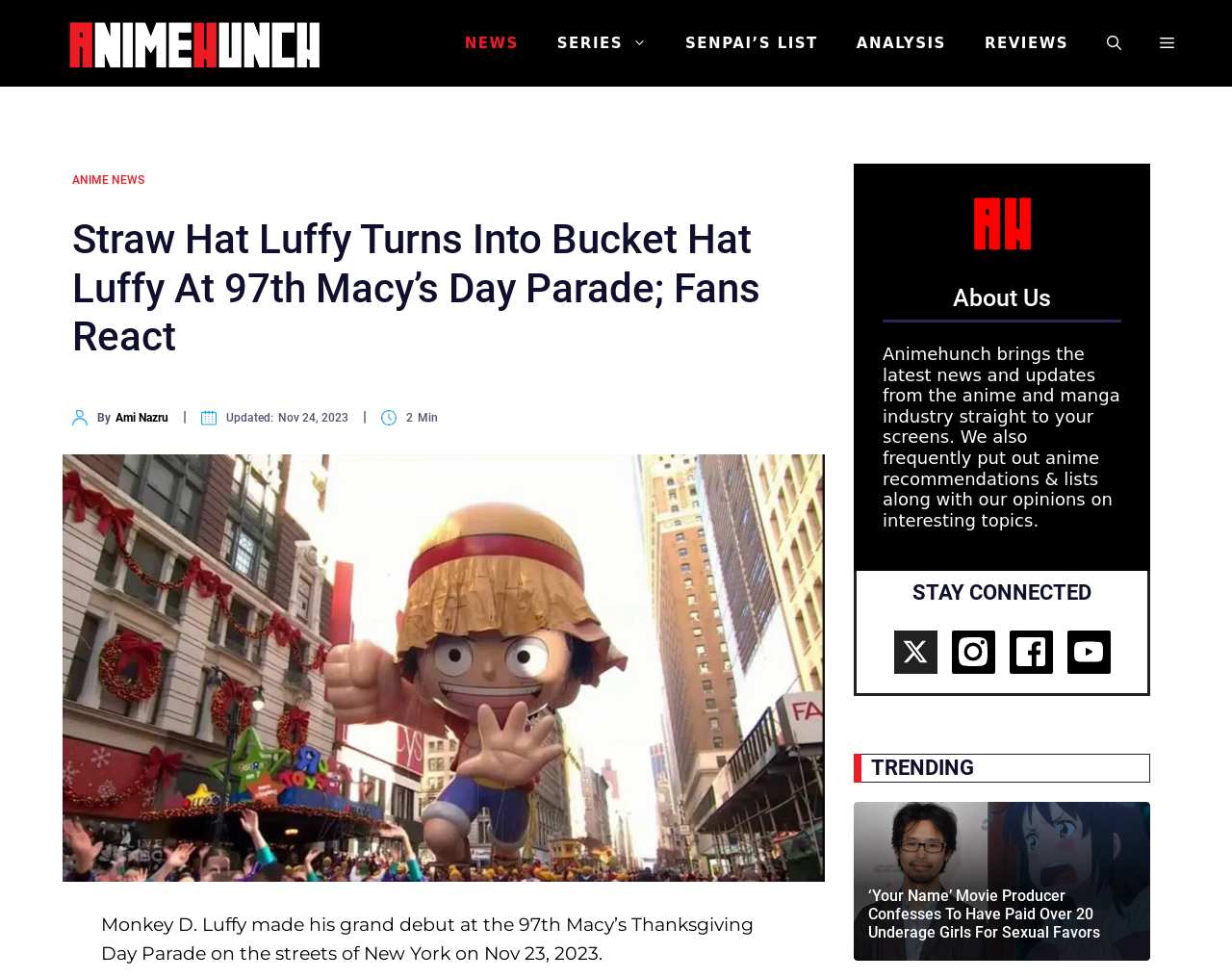What is the name of the anime character in the news?
Please respond to the question thoroughly and include all relevant details.

I found the answer by looking at the main content of the webpage, which describes Monkey D. Luffy's grand debut at the 97th Macy's Thanksgiving Day Parade. The text 'Monkey D. Luffy made his grand debut at the 97th Macy’s Thanksgiving Day Parade on the streets of New York on Nov 23, 2023.' provides the necessary information.